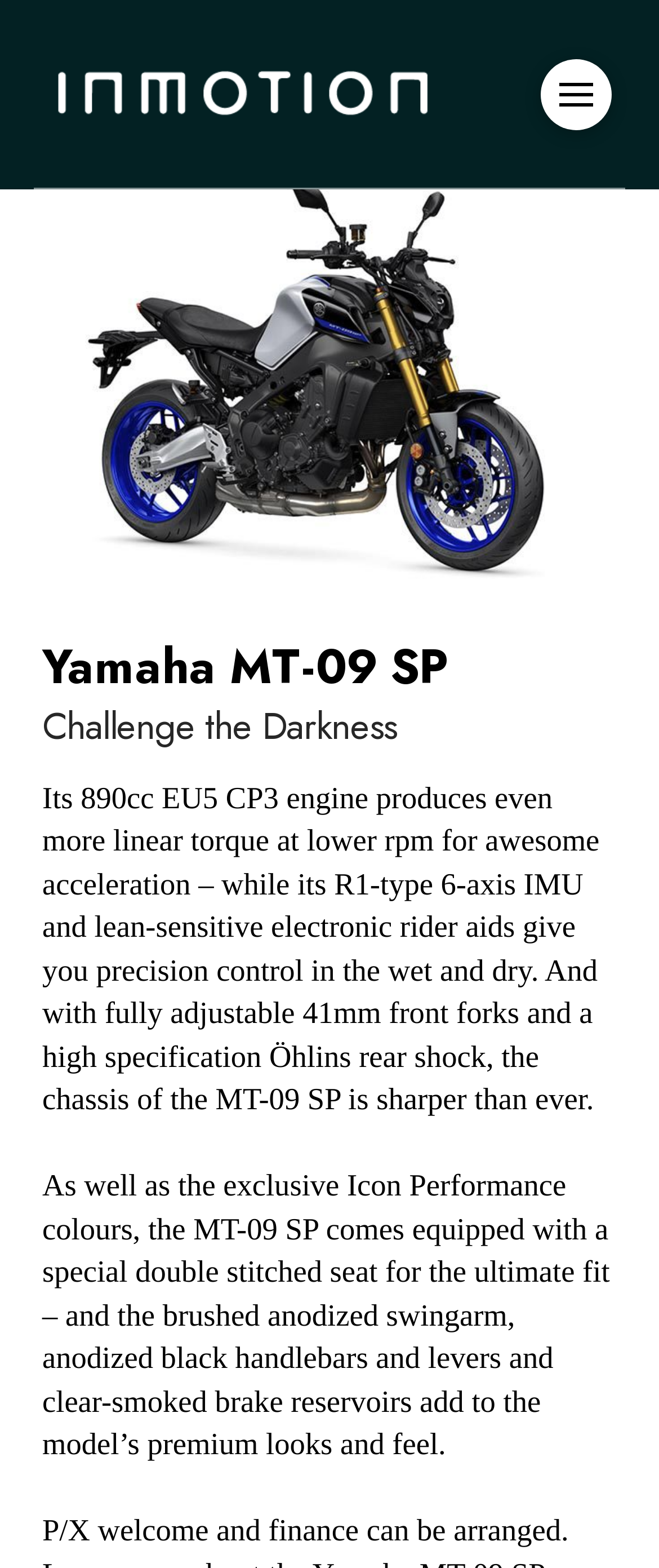From the details in the image, provide a thorough response to the question: What is the purpose of the R1-type 6-axis IMU?

According to the text description, the R1-type 6-axis IMU is part of the lean-sensitive electronic rider aids, which provide precision control in the wet and dry.